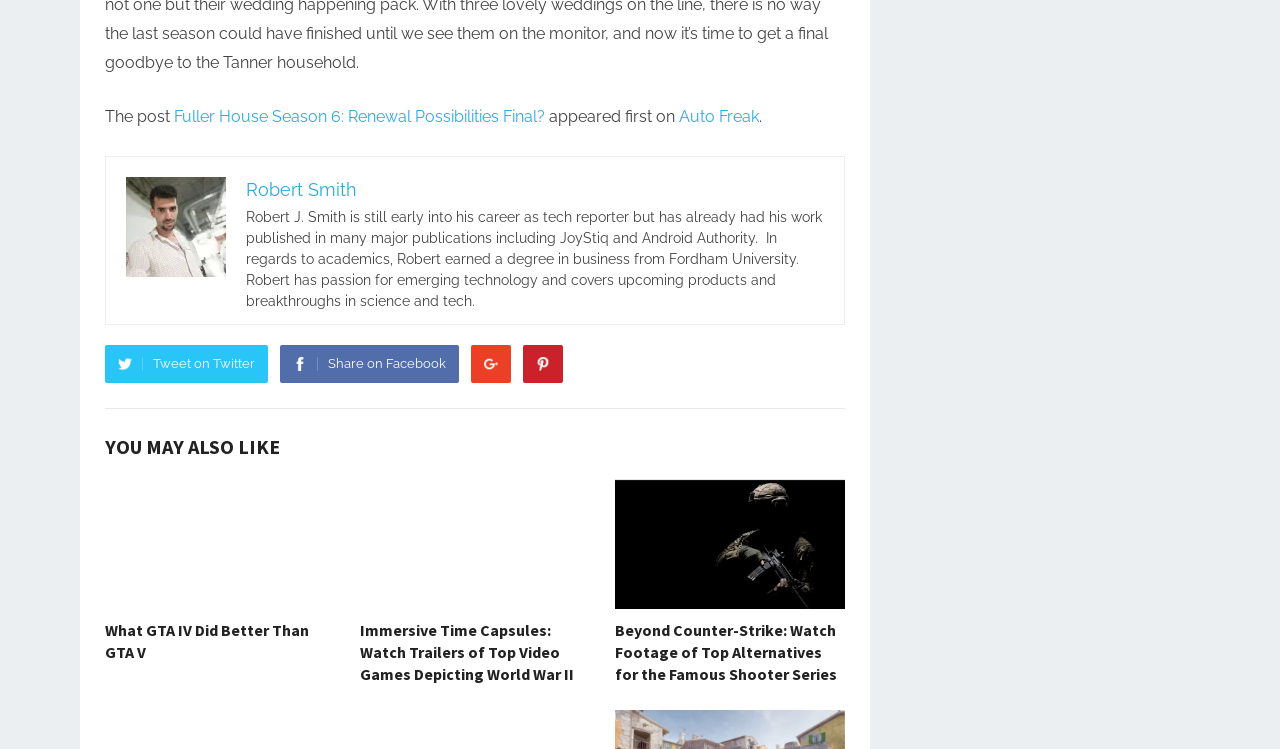Please provide the bounding box coordinates in the format (top-left x, top-left y, bottom-right x, bottom-right y). Remember, all values are floating point numbers between 0 and 1. What is the bounding box coordinate of the region described as: Share on Facebook

[0.219, 0.461, 0.359, 0.512]